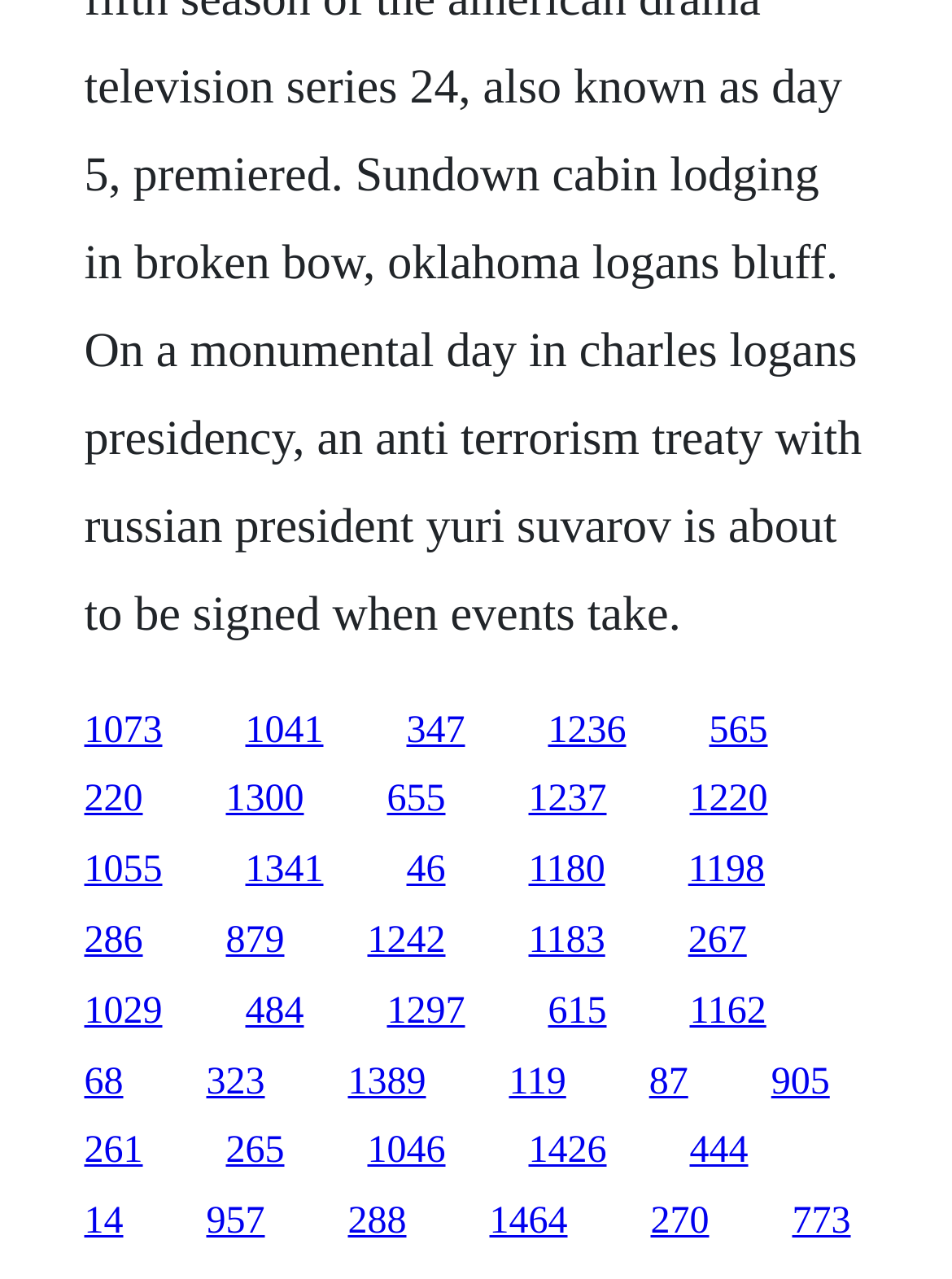Please identify the bounding box coordinates of the area that needs to be clicked to fulfill the following instruction: "go to the ninth link."

[0.745, 0.61, 0.806, 0.642]